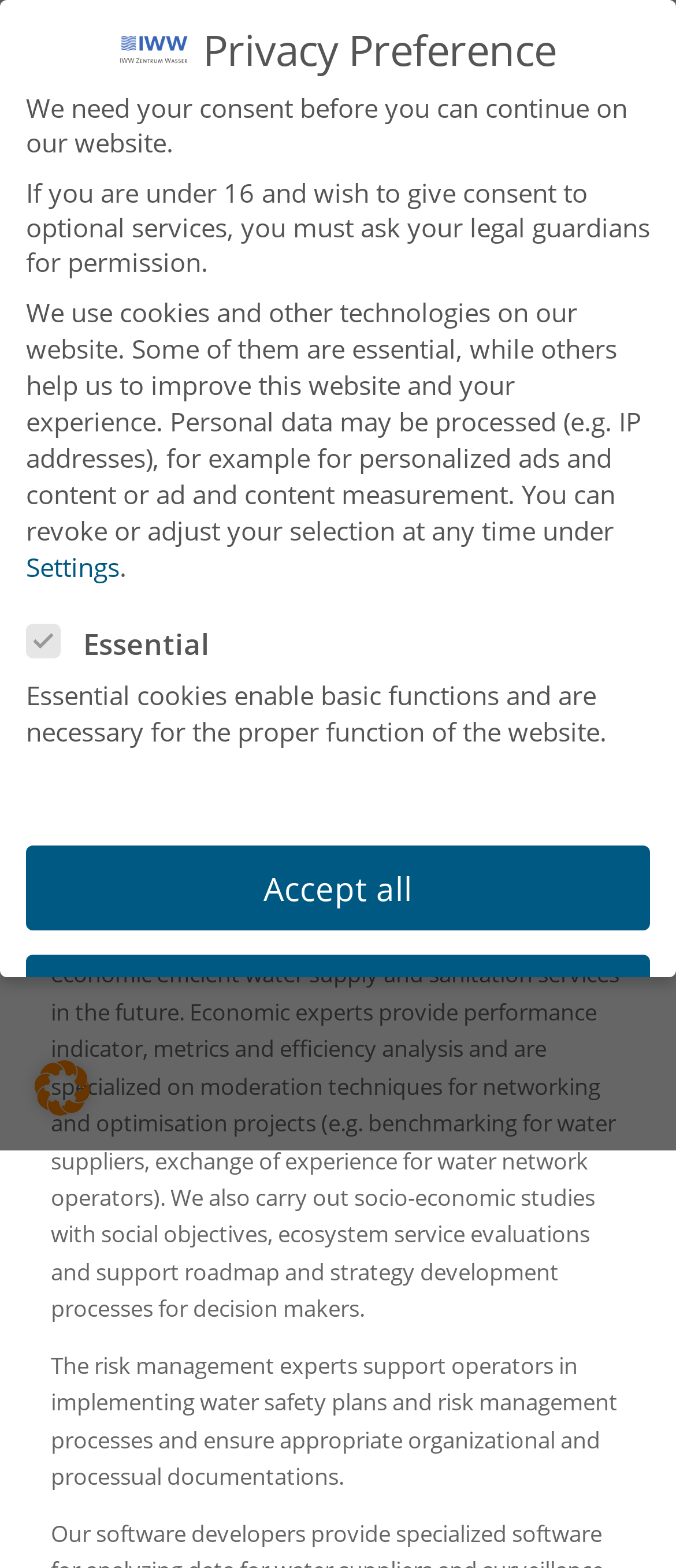What is the function of the 'Search' link?
Please answer using one word or phrase, based on the screenshot.

To search the website